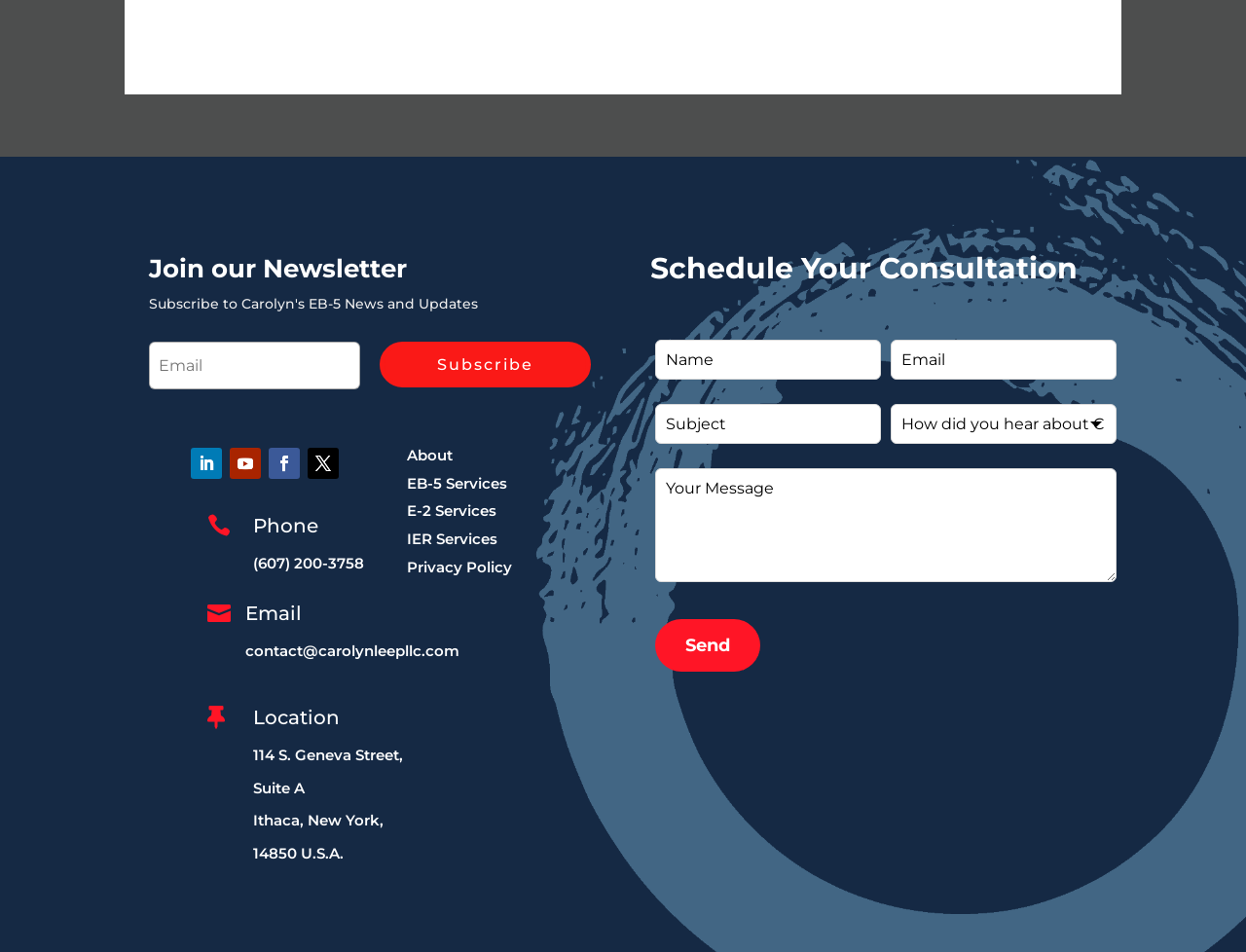Identify the bounding box coordinates of the region I need to click to complete this instruction: "Subscribe to the newsletter".

[0.305, 0.359, 0.474, 0.407]